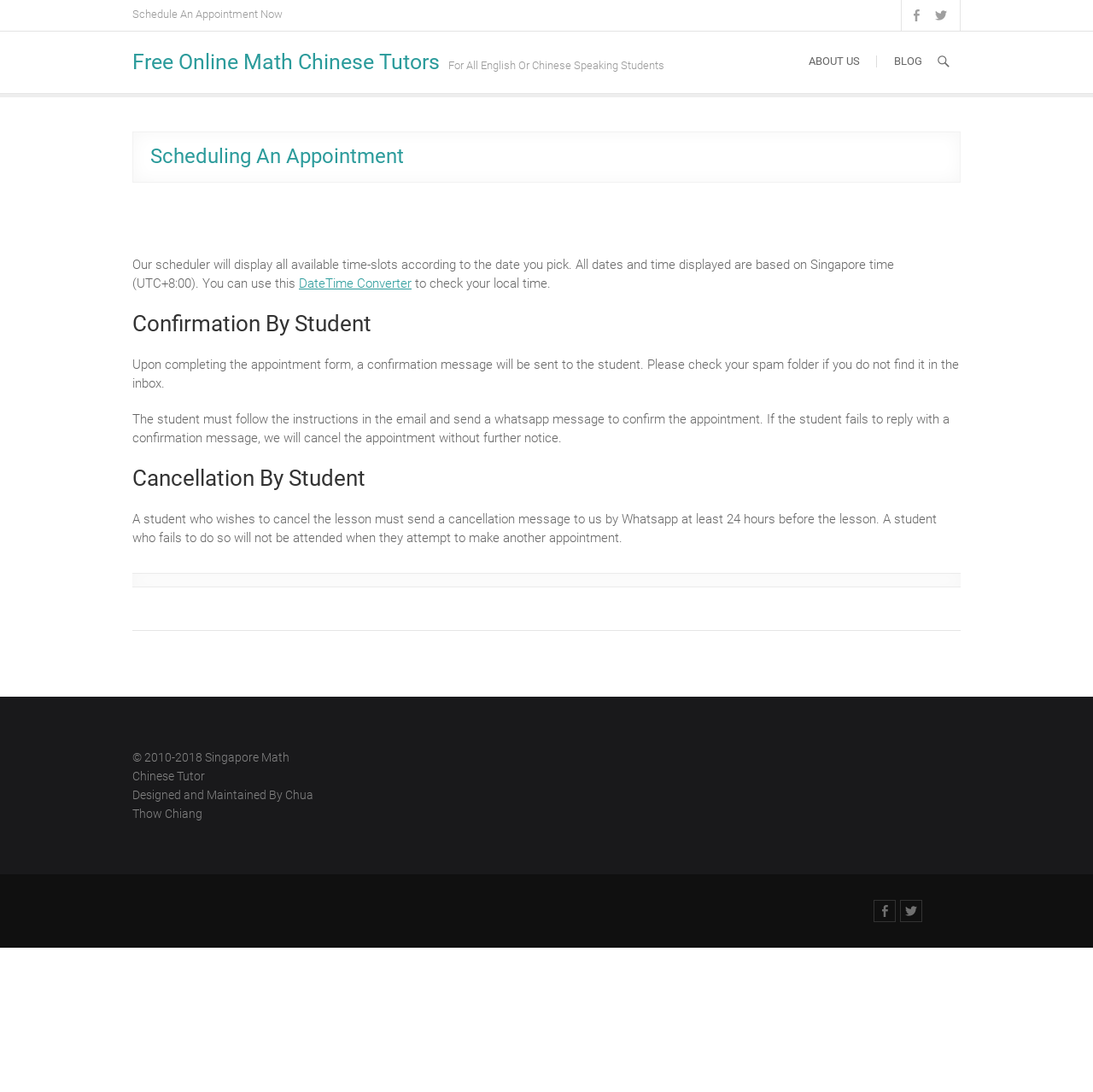Find the bounding box coordinates of the clickable area required to complete the following action: "Read about the tutors".

[0.121, 0.045, 0.402, 0.07]